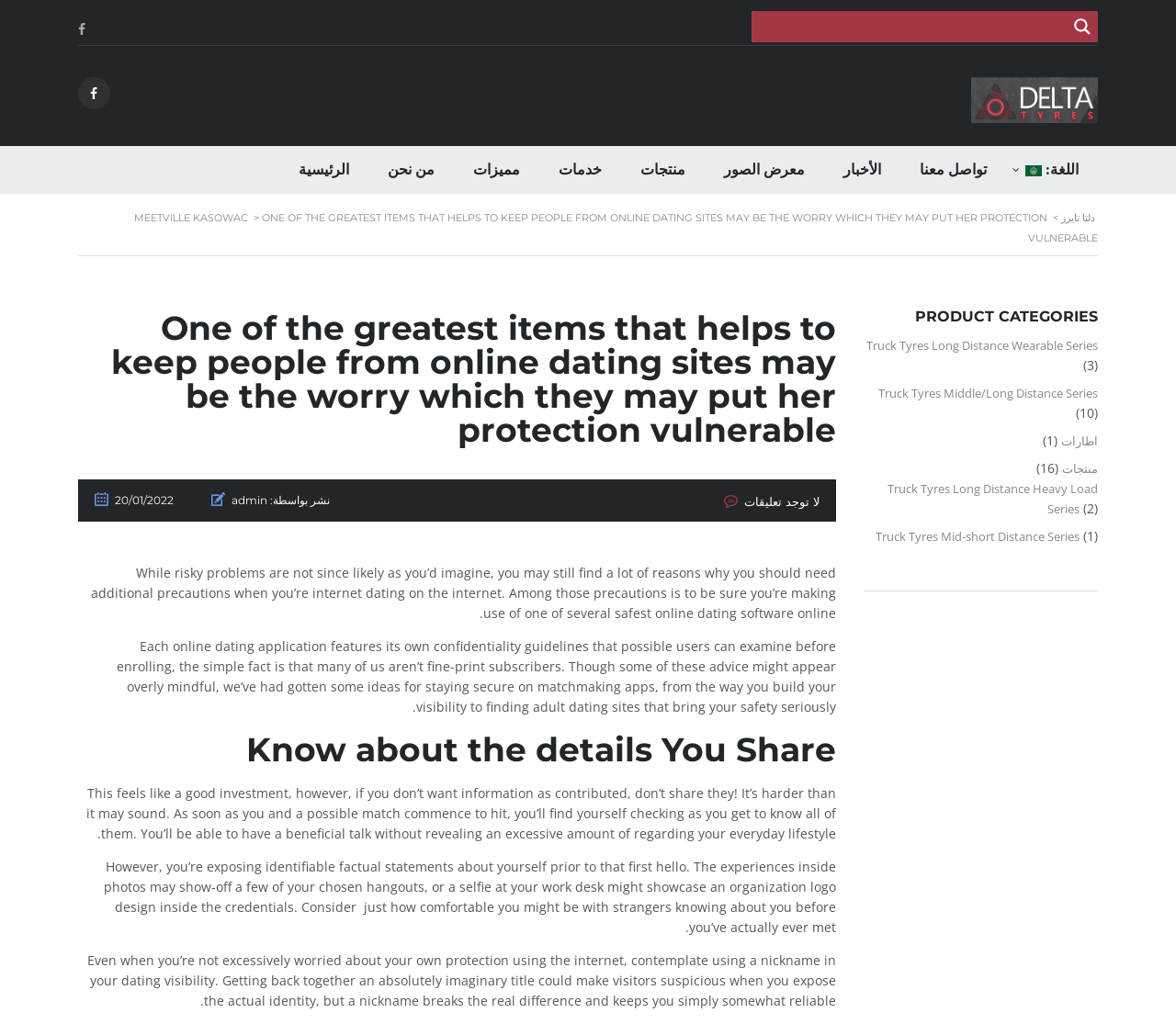Based on the provided description, "Truck Tyres Mid-short Distance Series", find the bounding box of the corresponding UI element in the screenshot.

[0.745, 0.516, 0.918, 0.532]